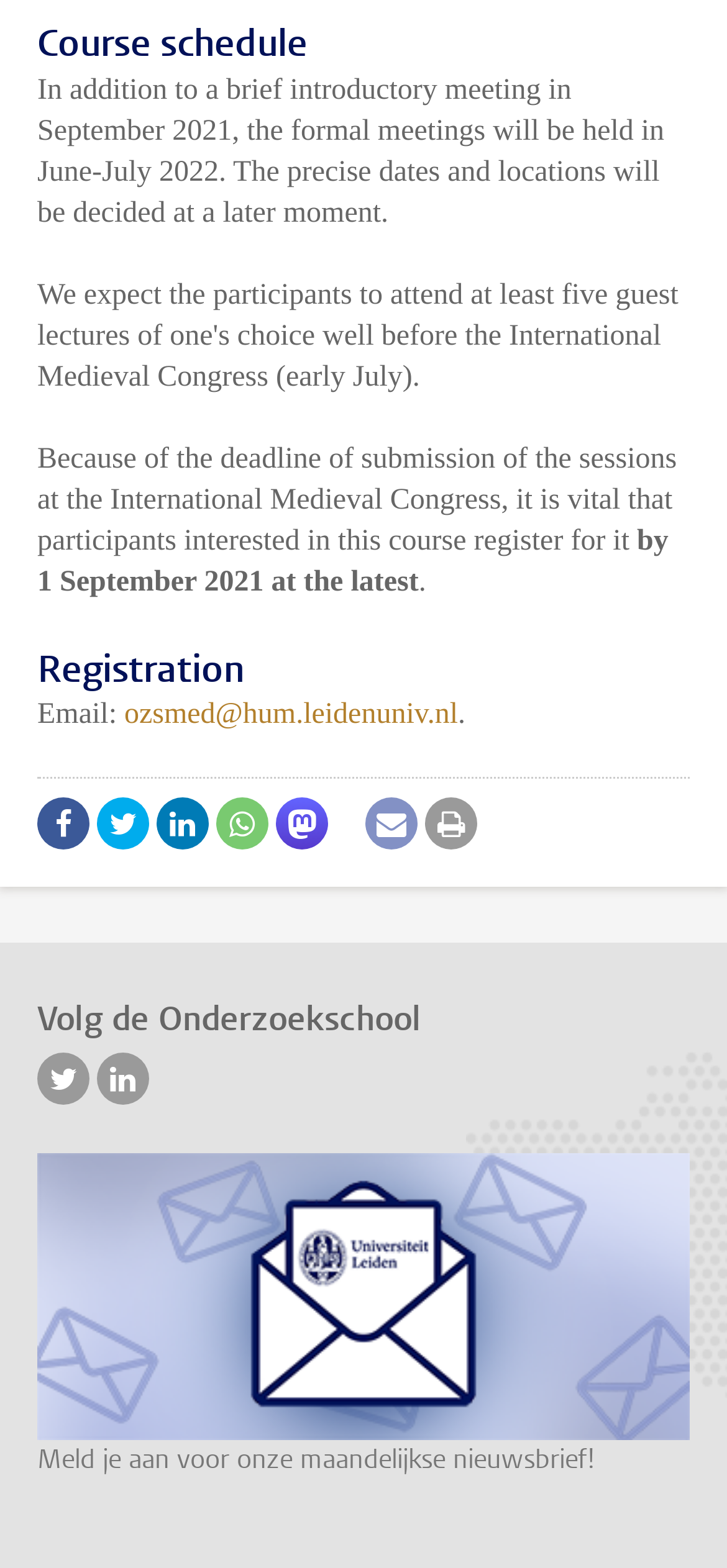Using the description "alt="logo" title="logo"", predict the bounding box of the relevant HTML element.

None